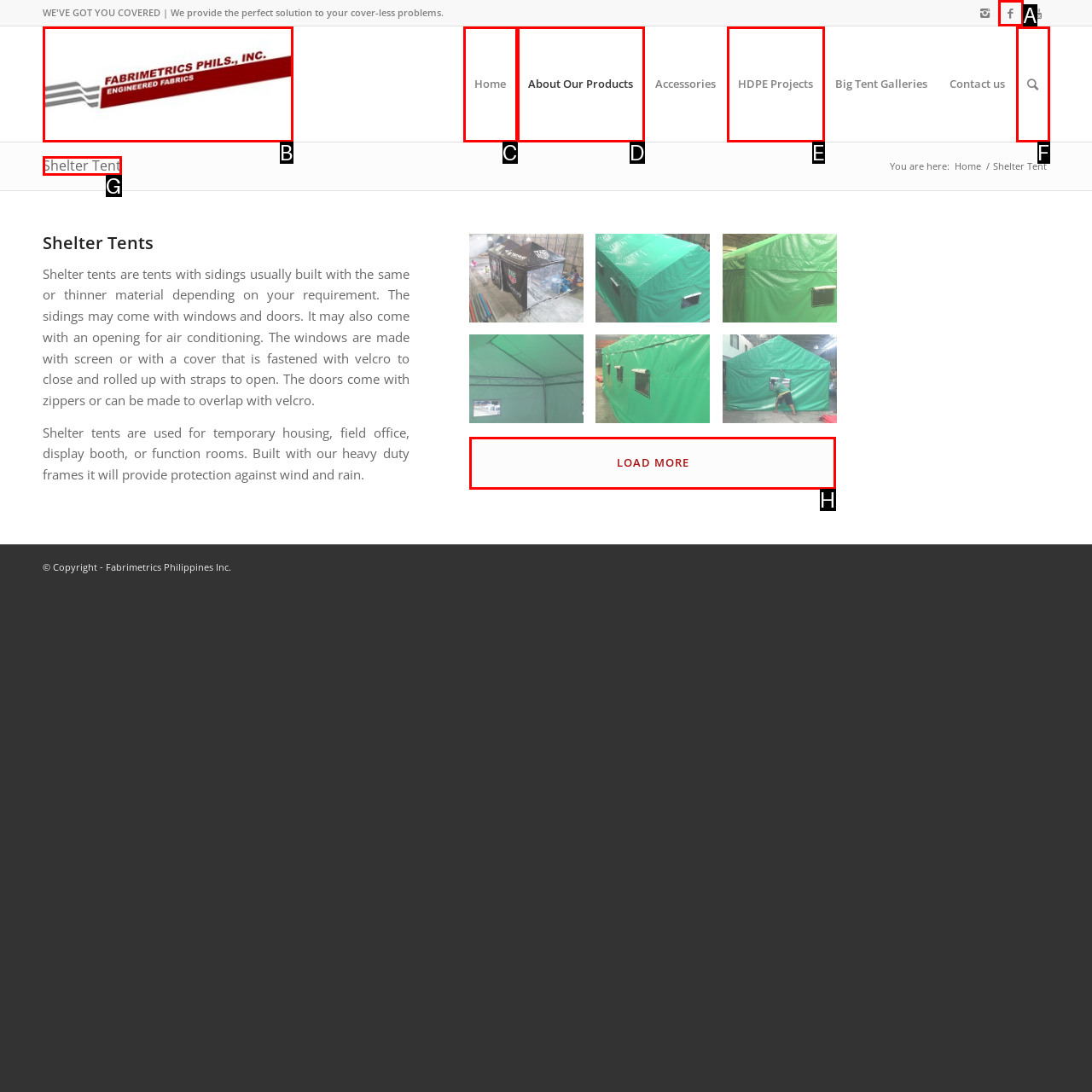Determine which option should be clicked to carry out this task: View Manchester United in final stages of negotiating first major signing article
State the letter of the correct choice from the provided options.

None